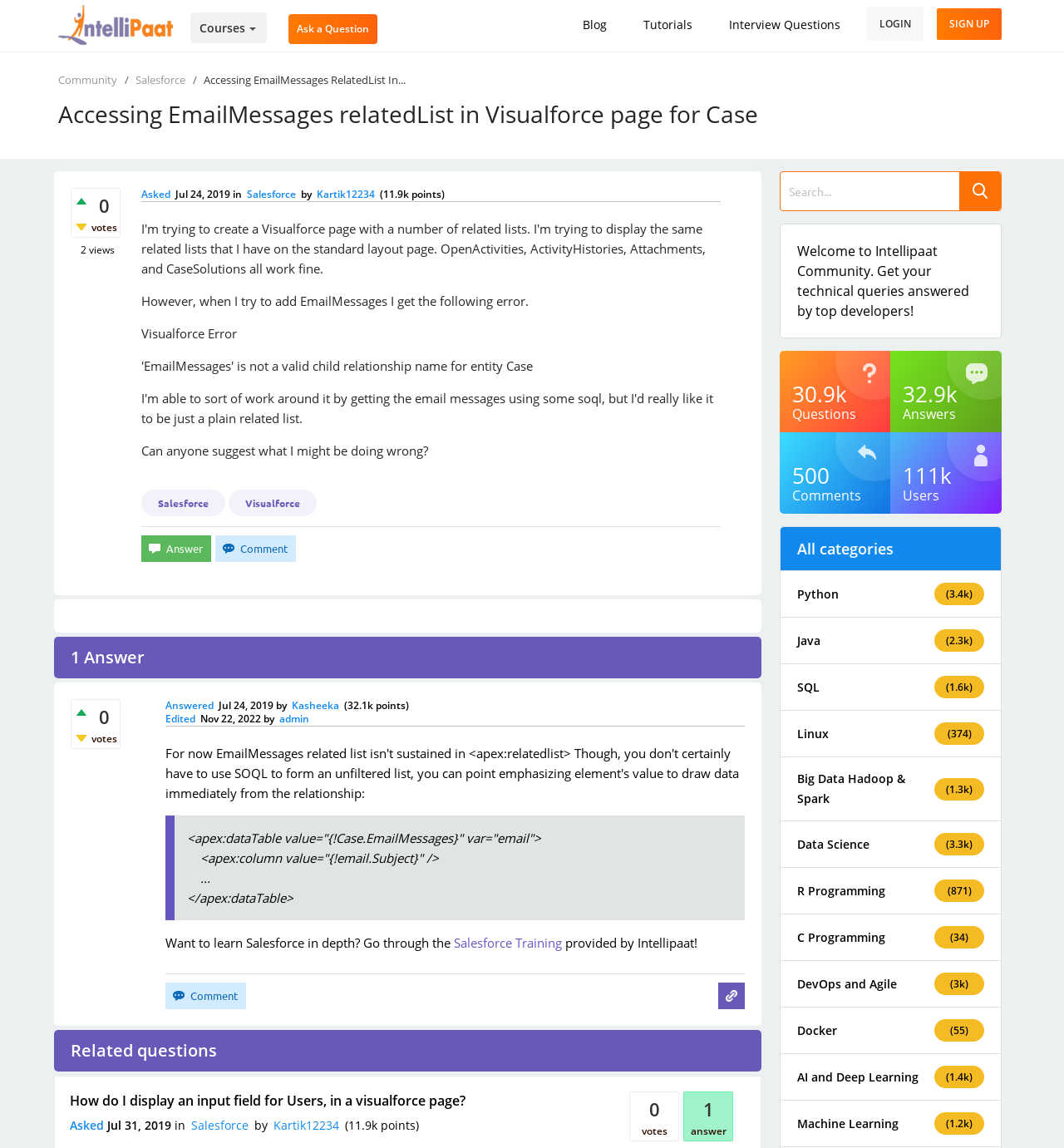Identify the bounding box coordinates of the region I need to click to complete this instruction: "Click the 'Ask a Question' link".

[0.271, 0.012, 0.355, 0.038]